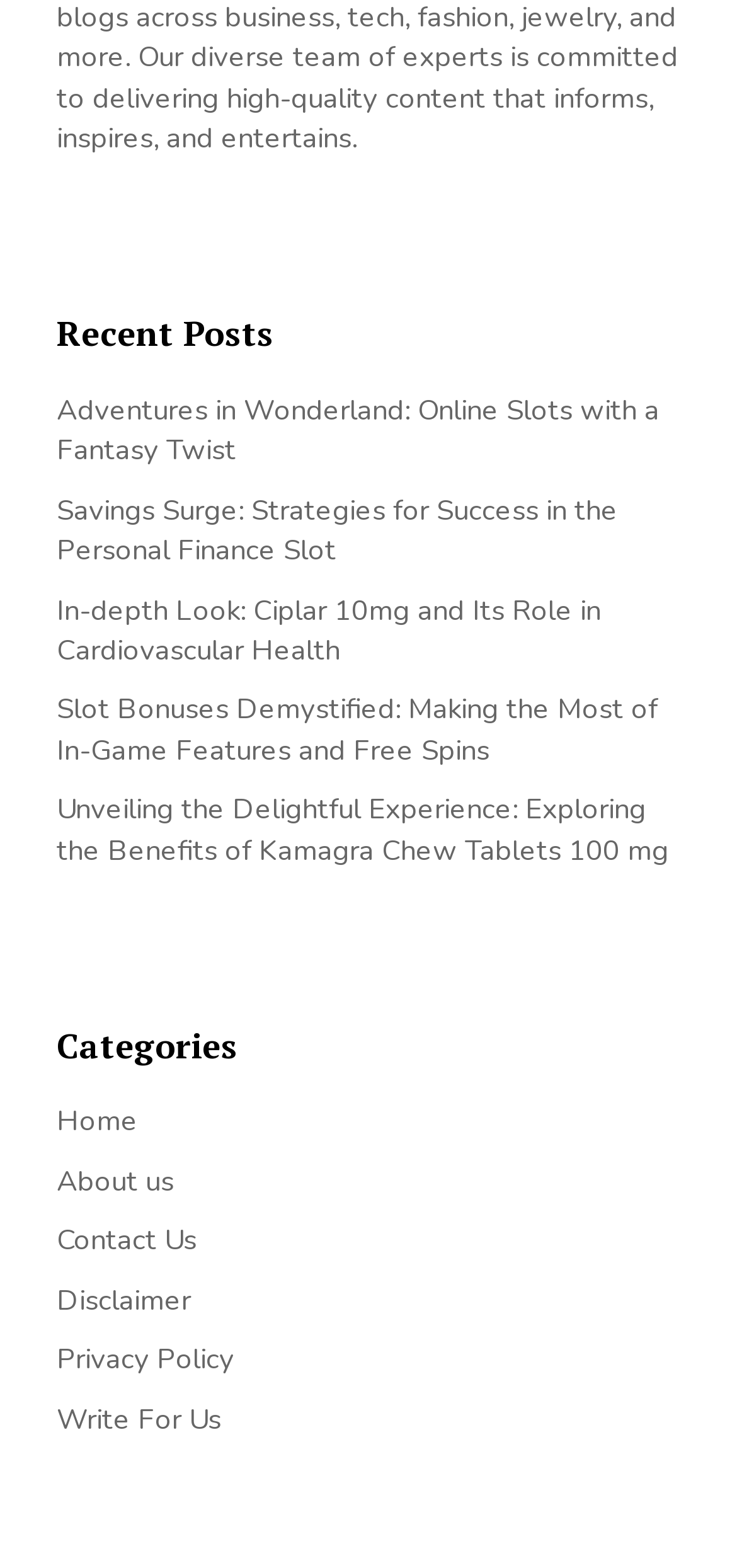Please identify the bounding box coordinates of the element I should click to complete this instruction: 'View October 2022'. The coordinates should be given as four float numbers between 0 and 1, like this: [left, top, right, bottom].

None